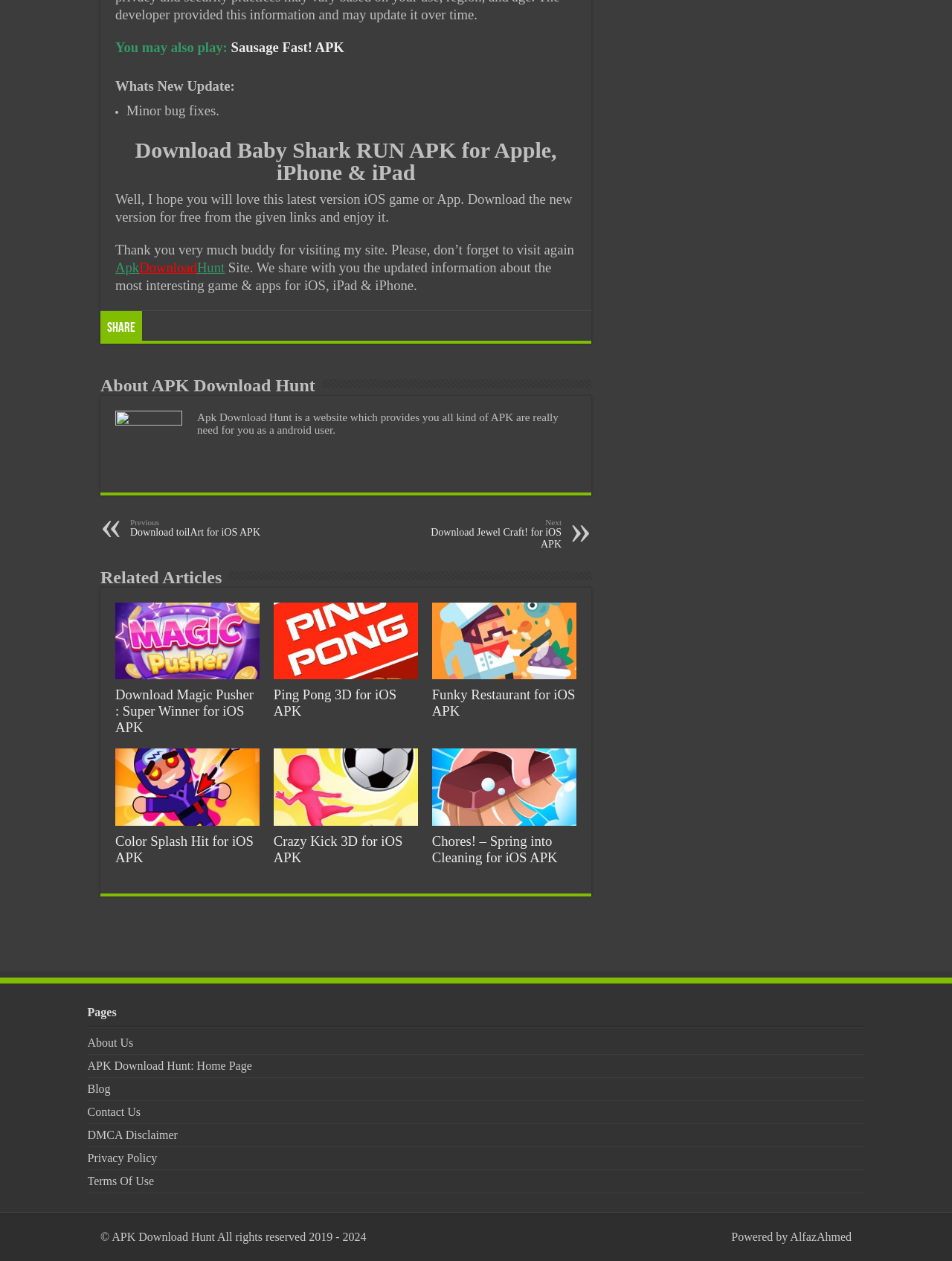What is the 'Related Articles' section for?
Based on the image, respond with a single word or phrase.

Show related games